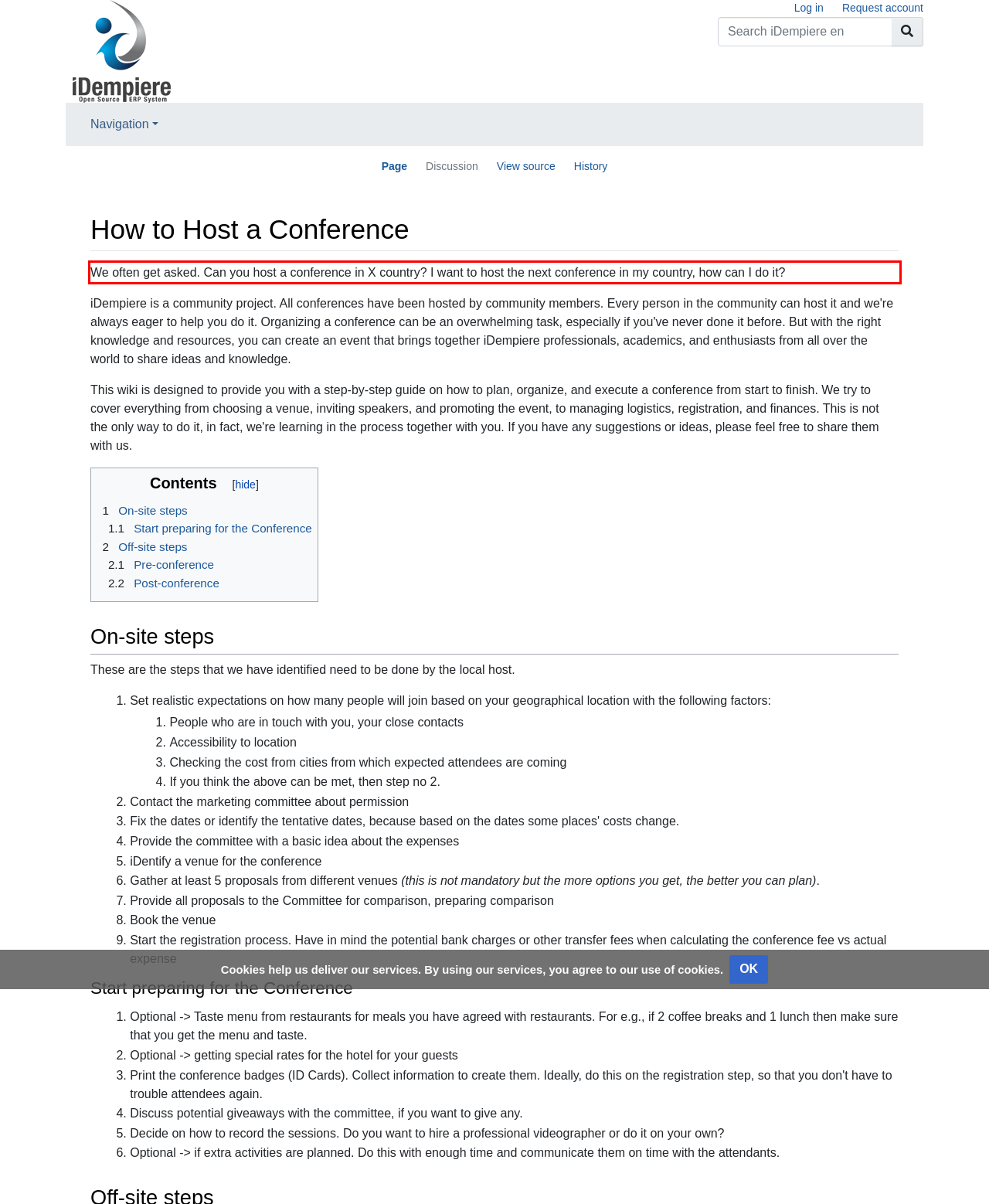Please identify the text within the red rectangular bounding box in the provided webpage screenshot.

We often get asked. Can you host a conference in X country? I want to host the next conference in my country, how can I do it?